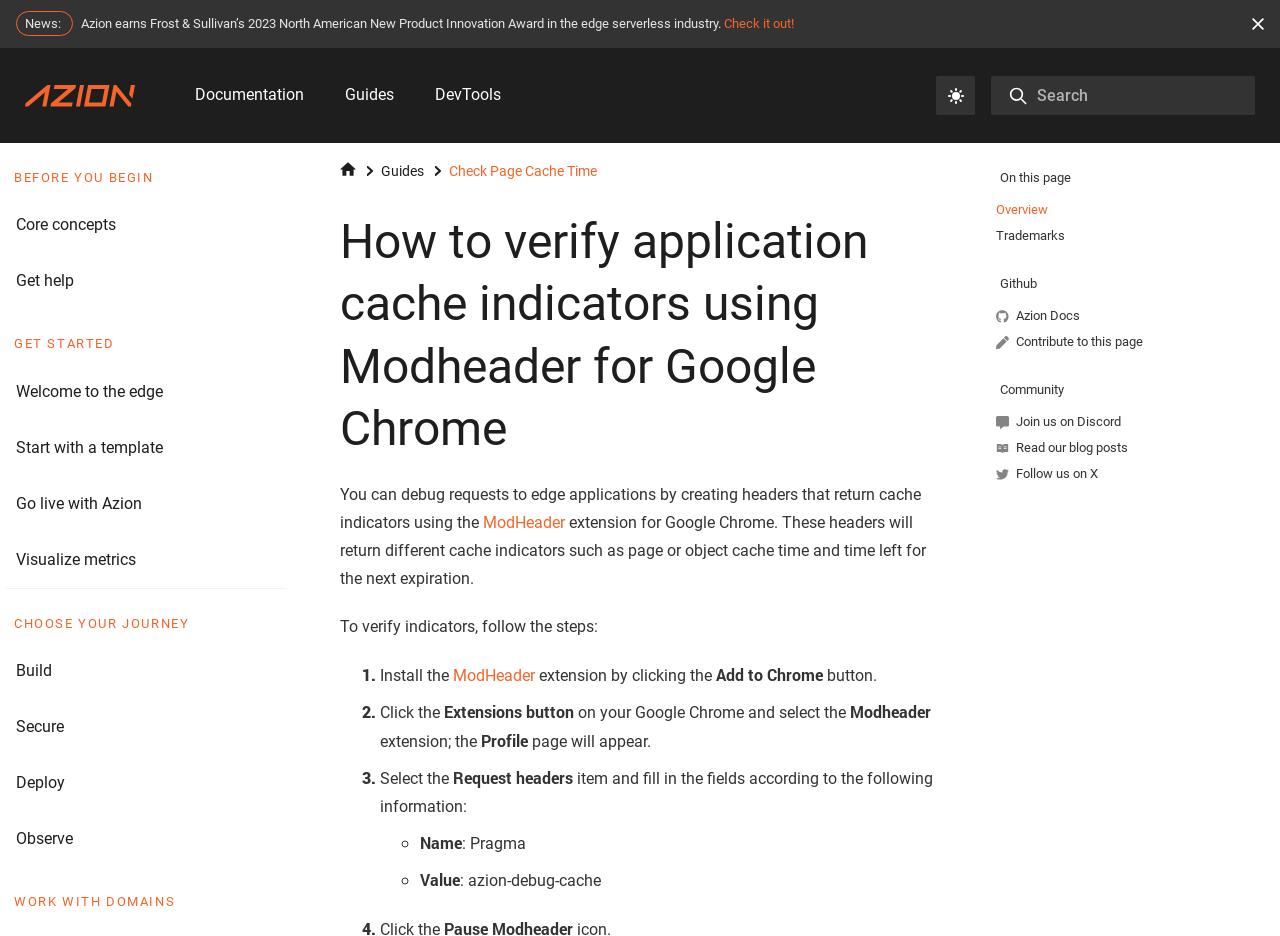Find the bounding box coordinates for the HTML element described in this sentence: "Trademarks". Provide the coordinates as four float numbers between 0 and 1, in the format [left, top, right, bottom].

[0.766, 0.239, 0.973, 0.266]